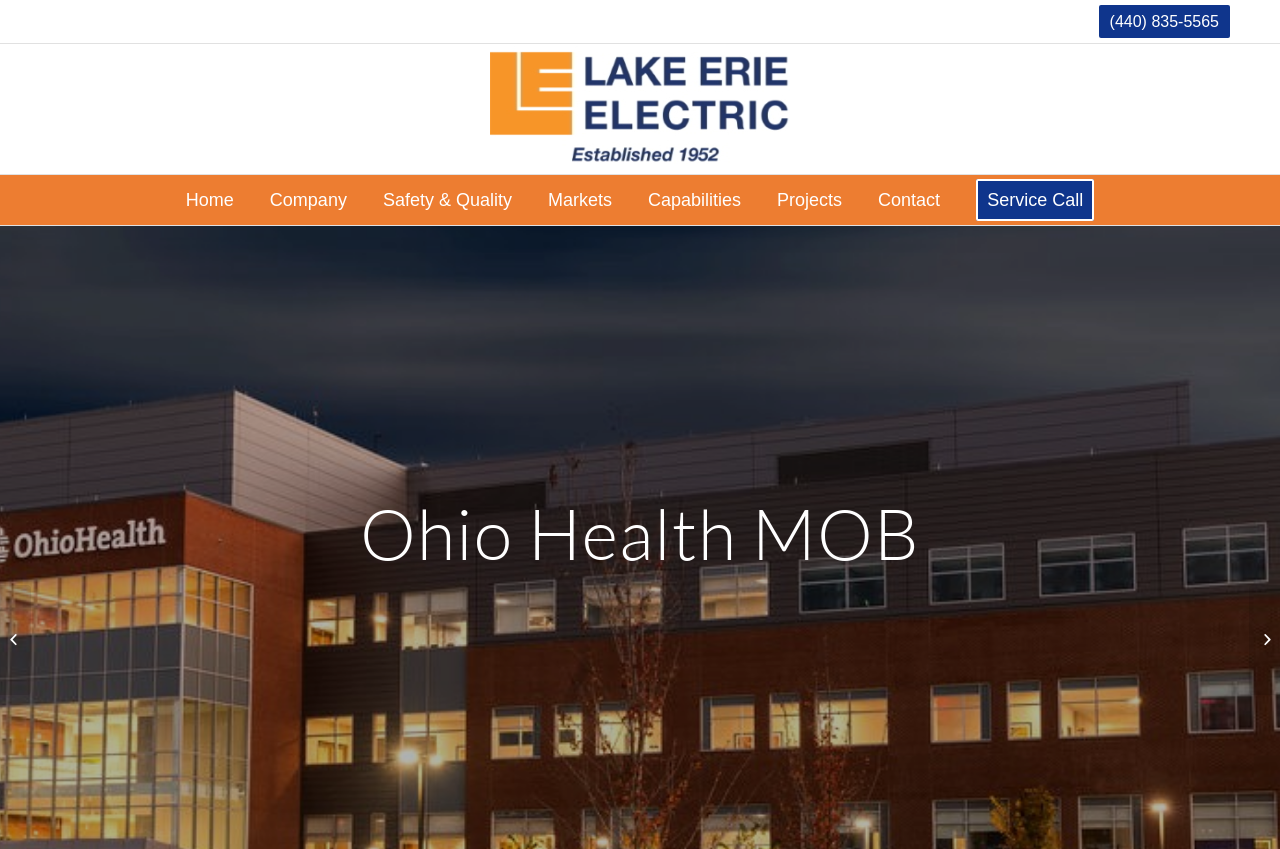What is the company name associated with the image?
Kindly offer a detailed explanation using the data available in the image.

I found the company name by looking at the image element with the text 'Lake Erie Electric' which has a bounding box coordinate of [0.383, 0.052, 0.617, 0.204]. The image is likely a logo of the company.